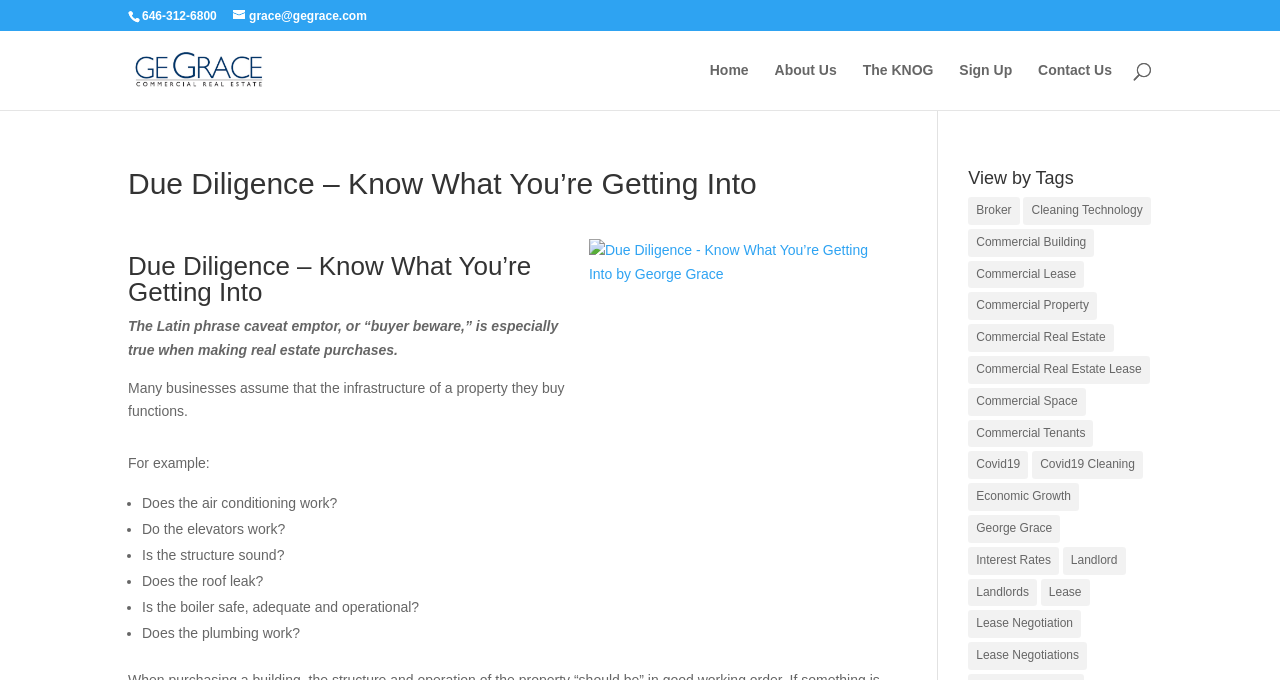Elaborate on the different components and information displayed on the webpage.

This webpage is about due diligence in real estate purchases, with a focus on the importance of being aware of the property's infrastructure. At the top of the page, there is a header section with a phone number, an email address, and a logo of "GE Grace" accompanied by a link to the company's website. Below this, there is a navigation menu with links to "Home", "About Us", "The KNOG", "Sign Up", and "Contact Us".

The main content of the page is divided into two sections. The first section has a heading "Due Diligence – Know What You’re Getting Into" and features an image related to the topic. Below the heading, there is a paragraph of text that explains the importance of due diligence in real estate purchases, followed by a list of questions that buyers should ask, such as "Does the air conditioning work?" and "Is the structure sound?".

The second section of the main content is a list of tags, labeled "View by Tags", which allows users to filter content by categories such as "Broker", "Commercial Building", "Commercial Lease", and "Covid19". There are 18 tags in total, each with a varying number of items associated with it.

Throughout the page, there are several links to other pages or articles, including a link to the main article "Due Diligence – Know What You’re Getting Into" and links to other related topics. There is also a search bar at the top of the page, allowing users to search for specific content.